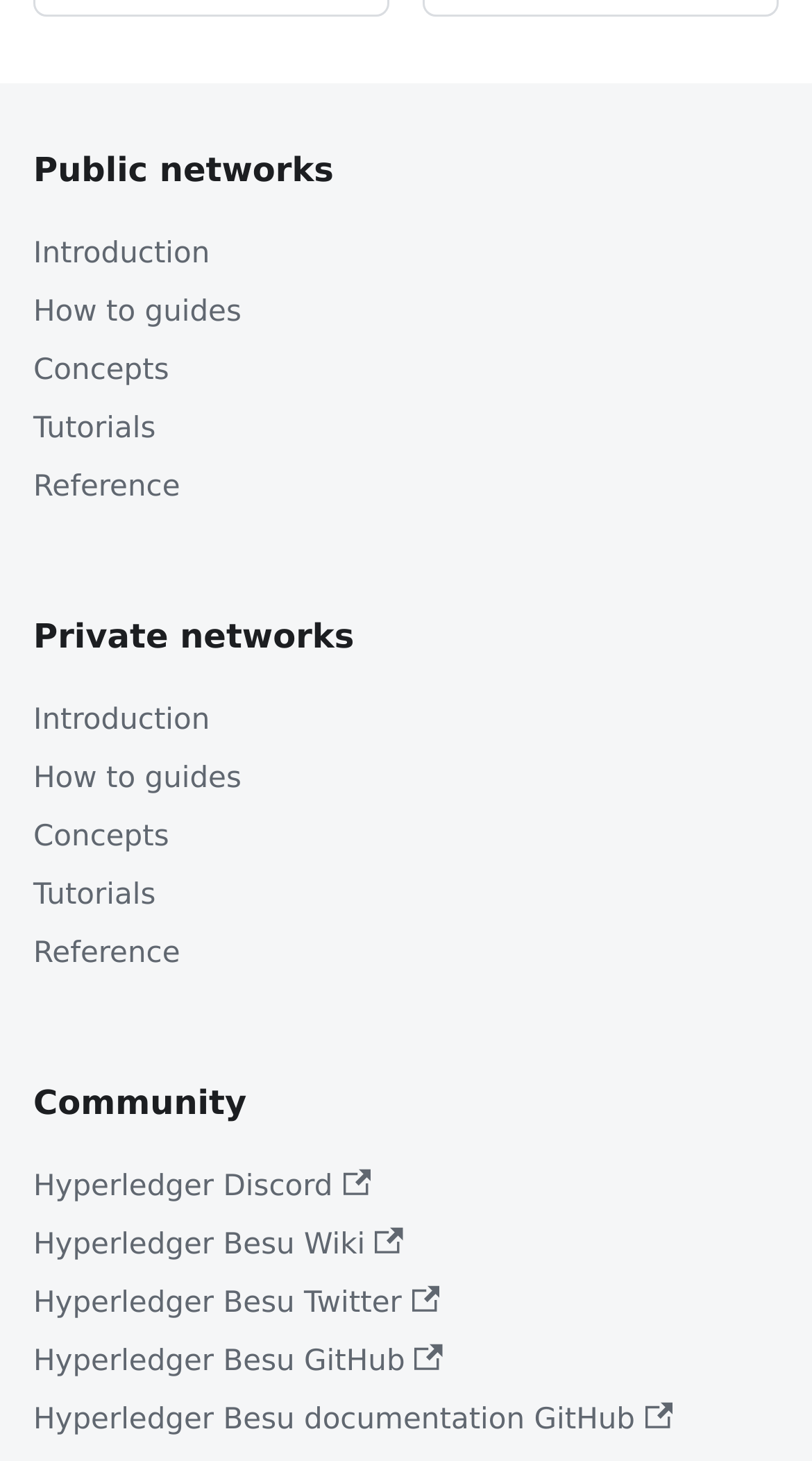How many main categories are there?
Based on the screenshot, respond with a single word or phrase.

3